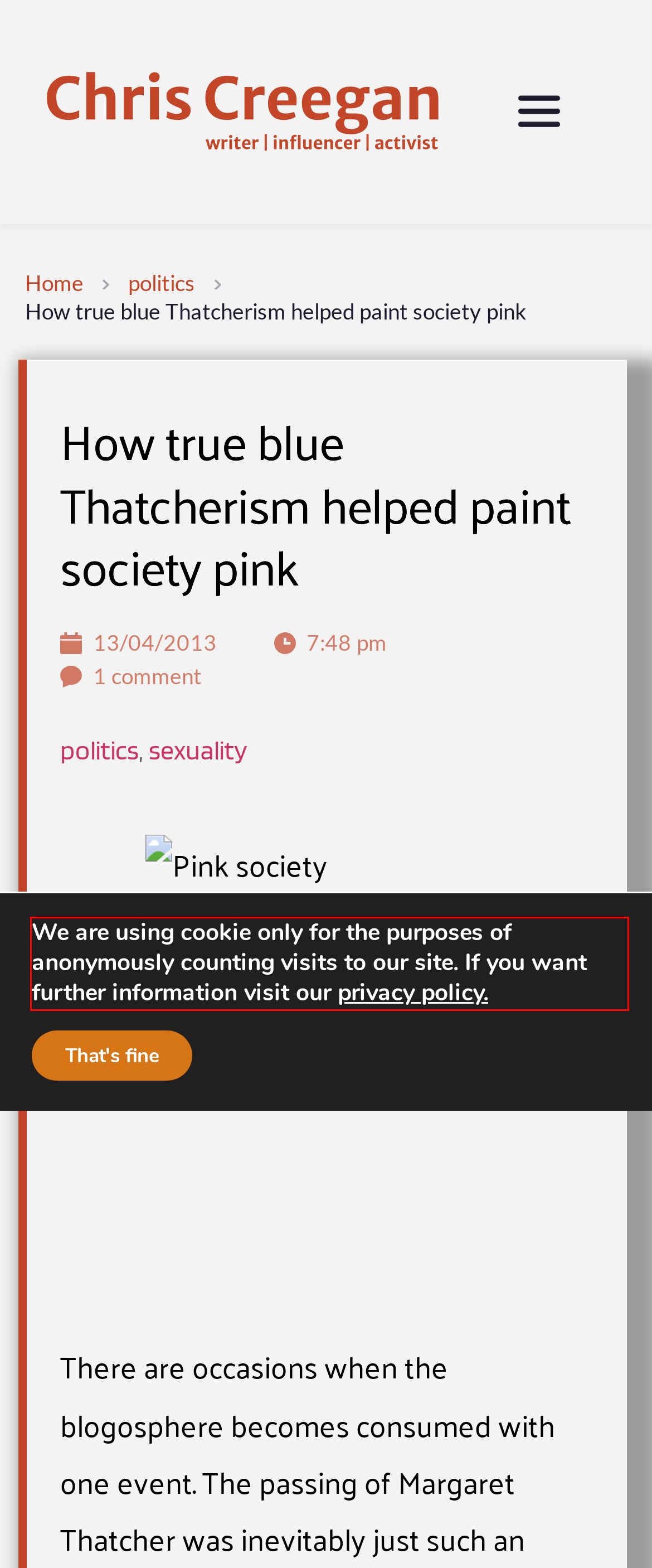Please take the screenshot of the webpage, find the red bounding box, and generate the text content that is within this red bounding box.

We are using cookie only for the purposes of anonymously counting visits to our site. If you want further information visit our privacy policy.